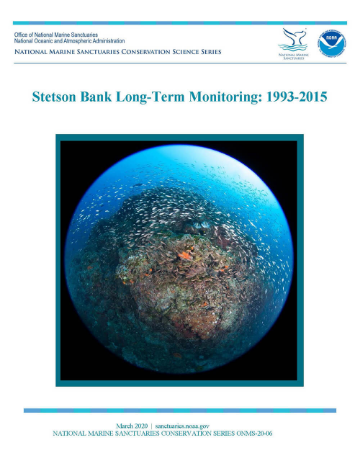Generate a detailed narrative of the image.

The image serves as the cover for the report titled "Stetson Bank Long-Term Monitoring: 1993-2015," produced by the Office of National Marine Sanctuaries under the National Oceanic and Atmospheric Administration (NOAA). Displaying a stunning underwater scene, the cover encapsulates the vibrant marine ecosystem of Stetson Bank, showcasing a diverse array of fish and coral life. The circular image is dominated by a multitude of small fish swimming above a rocky substrate, emphasizing the dynamic and rich biodiversity of the region. The report, marked with a publication date of March 2020, aims to provide insights into the historical studies and annual monitoring data collected from 1993 to 2015, highlighting the ecological changes and challenges faced by this unique marine habitat.